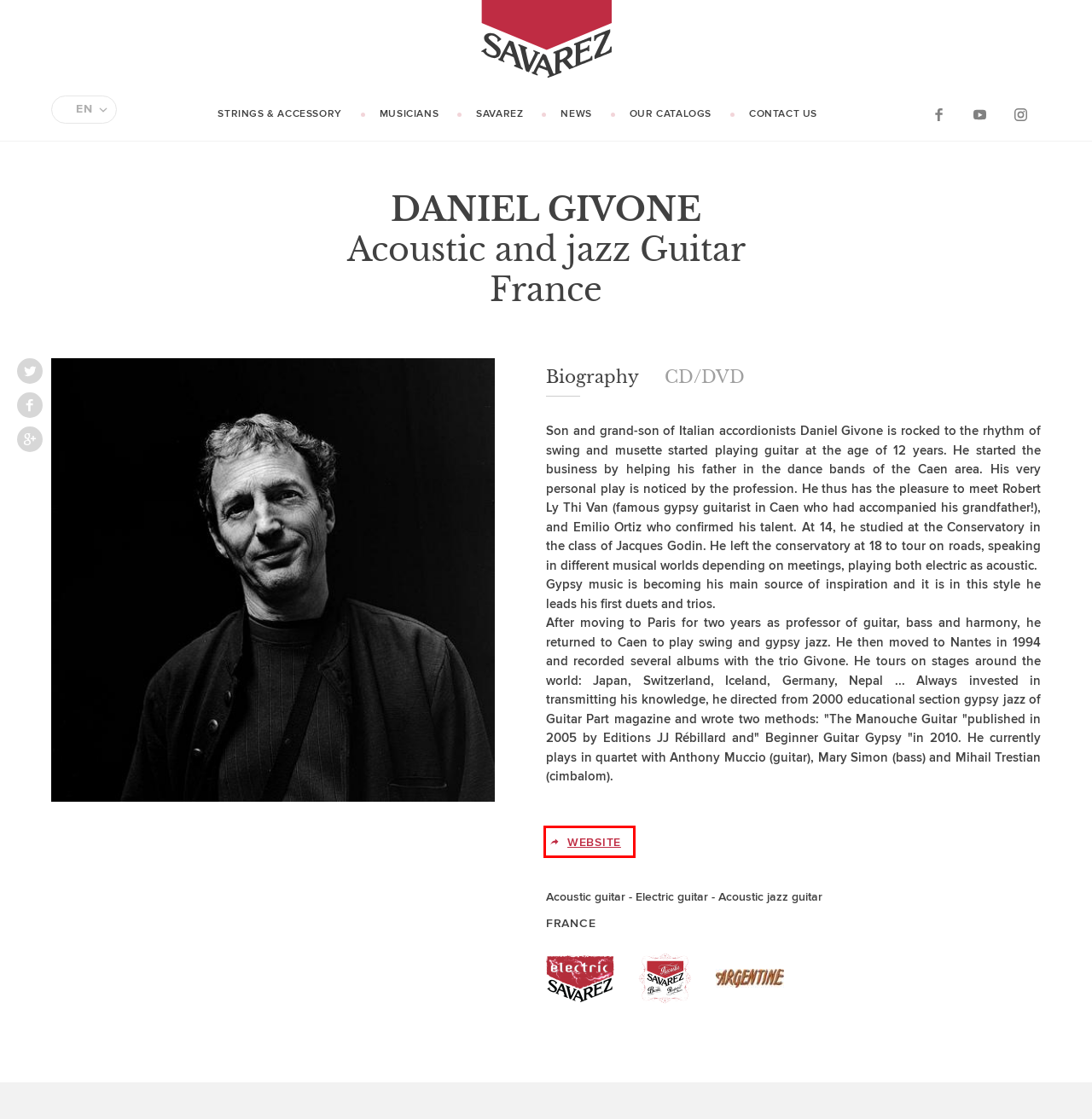Given a webpage screenshot with a red bounding box around a particular element, identify the best description of the new webpage that will appear after clicking on the element inside the red bounding box. Here are the candidates:
A. Products catalog | Savarez
B. Catalogs | Savarez
C. DanielGivone.com
D. News | Savarez
E. Savarez | Savarez
F. Savarez know how | Savarez
G. Contact us | Savarez
H. SAVAREZ STORY | Savarez

C